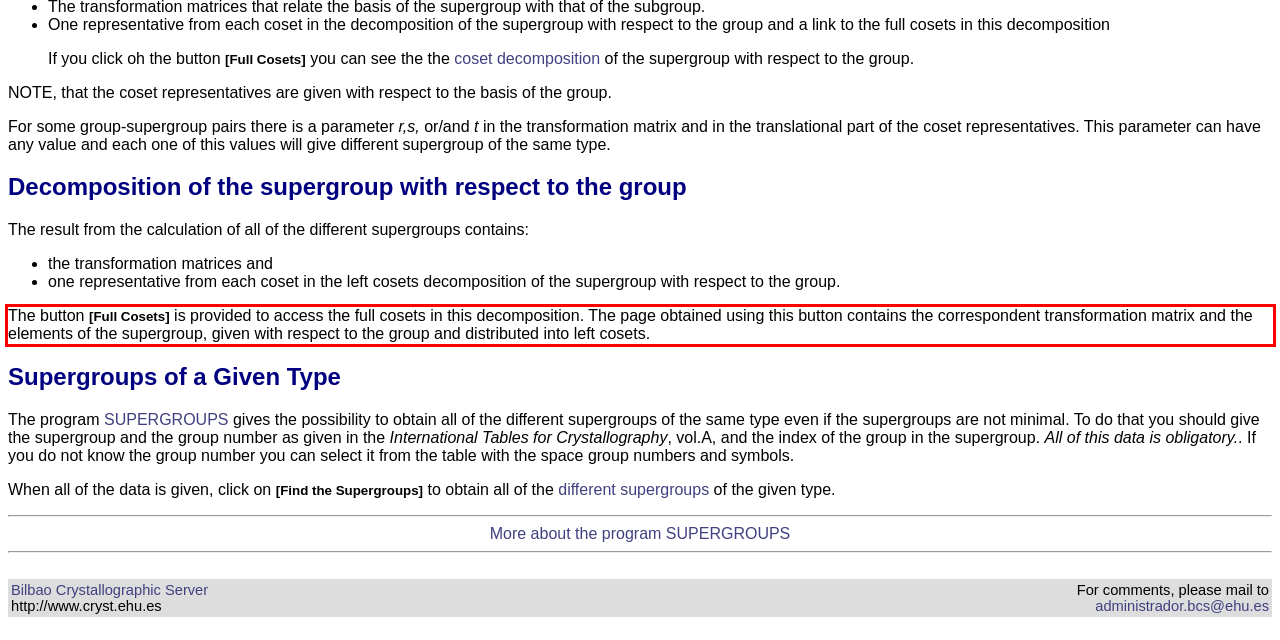From the provided screenshot, extract the text content that is enclosed within the red bounding box.

The button [Full Cosets] is provided to access the full cosets in this decomposition. The page obtained using this button contains the correspondent transformation matrix and the elements of the supergroup, given with respect to the group and distributed into left cosets.